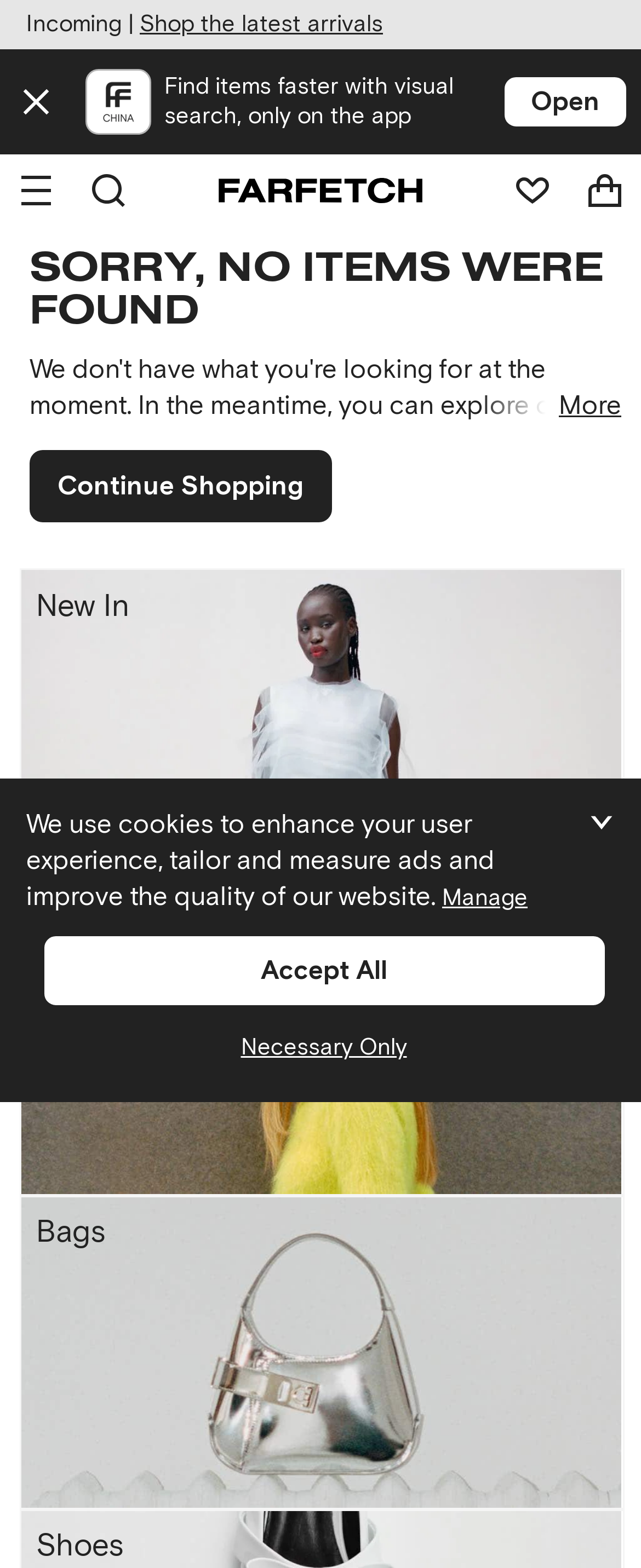Please identify the bounding box coordinates of the element that needs to be clicked to execute the following command: "Search for something". Provide the bounding box using four float numbers between 0 and 1, formatted as [left, top, right, bottom].

[0.113, 0.098, 0.226, 0.145]